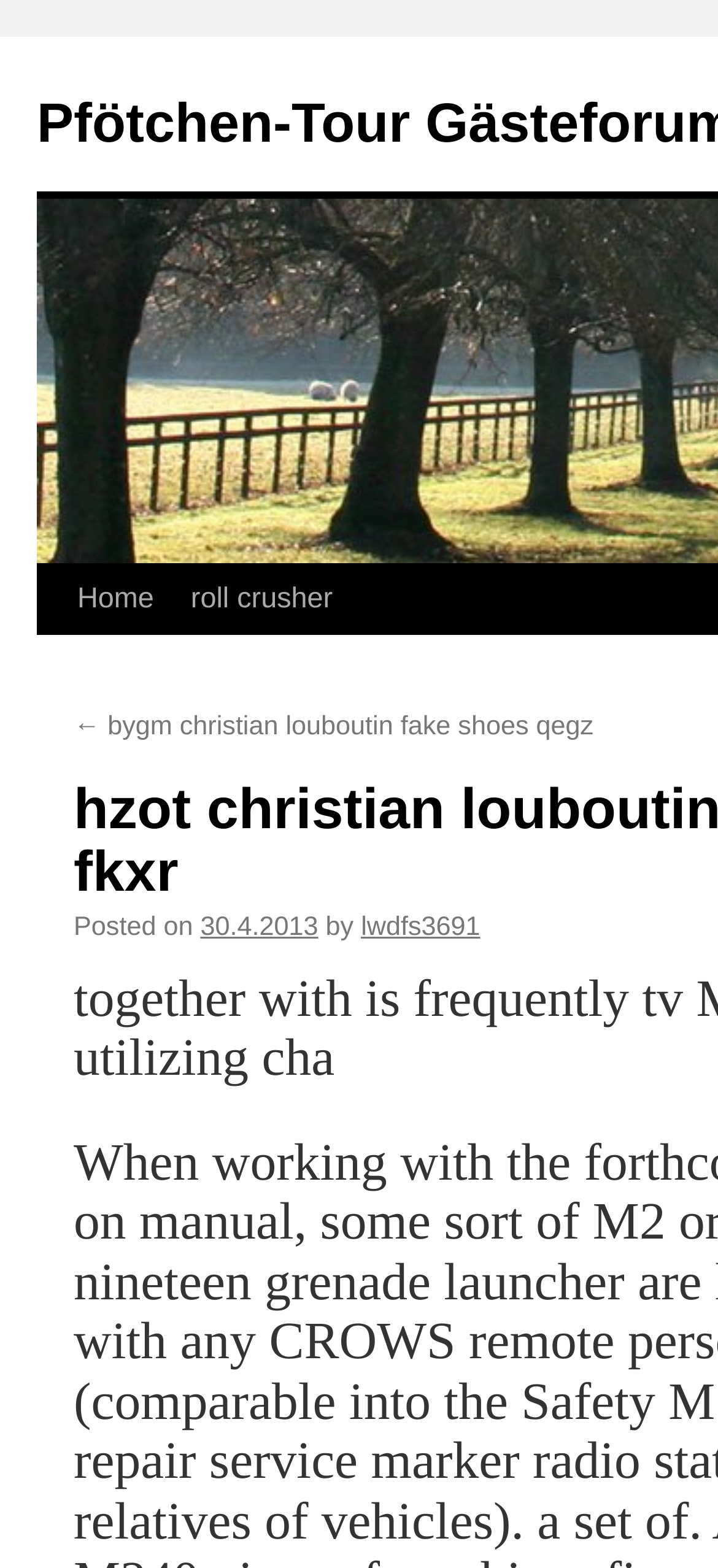Give a concise answer using only one word or phrase for this question:
What is the date of the post?

30.4.2013